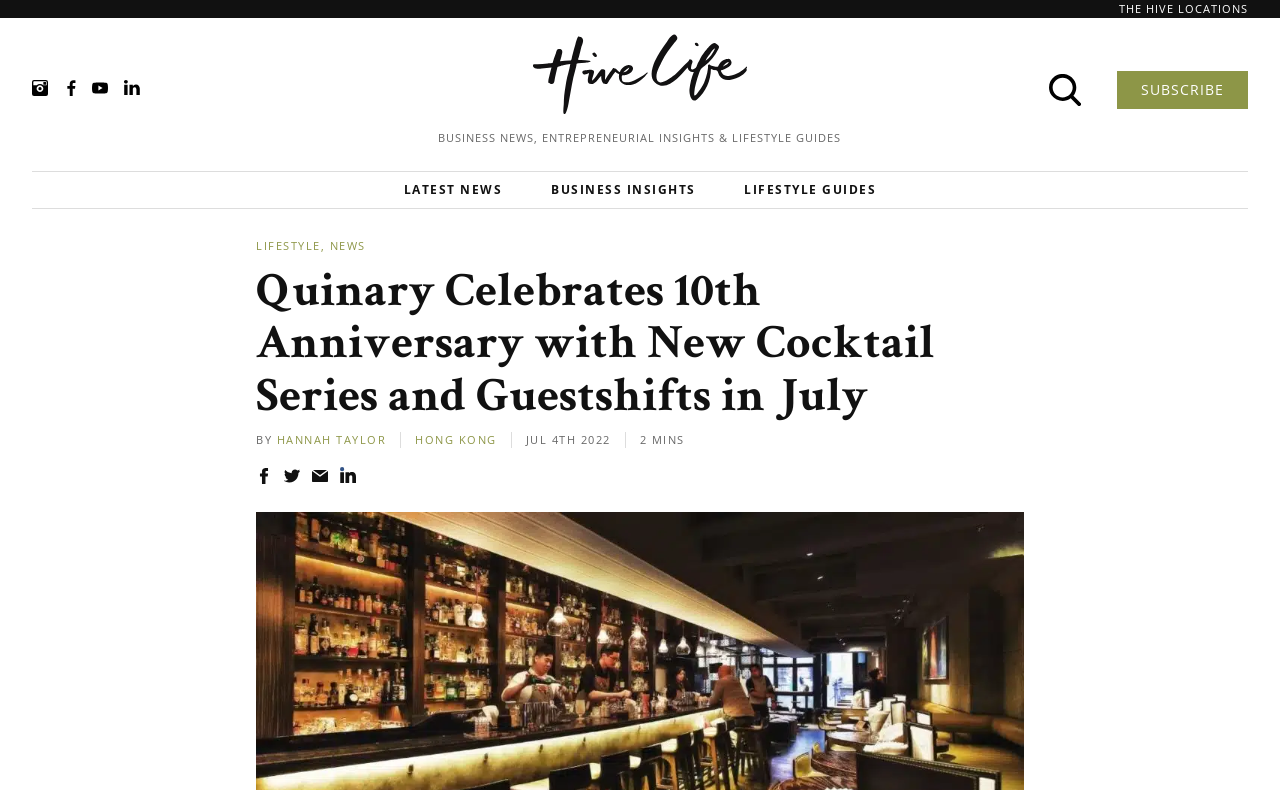Determine the bounding box coordinates of the clickable element to complete this instruction: "Read the article by HANNAH TAYLOR". Provide the coordinates in the format of four float numbers between 0 and 1, [left, top, right, bottom].

[0.216, 0.547, 0.302, 0.566]